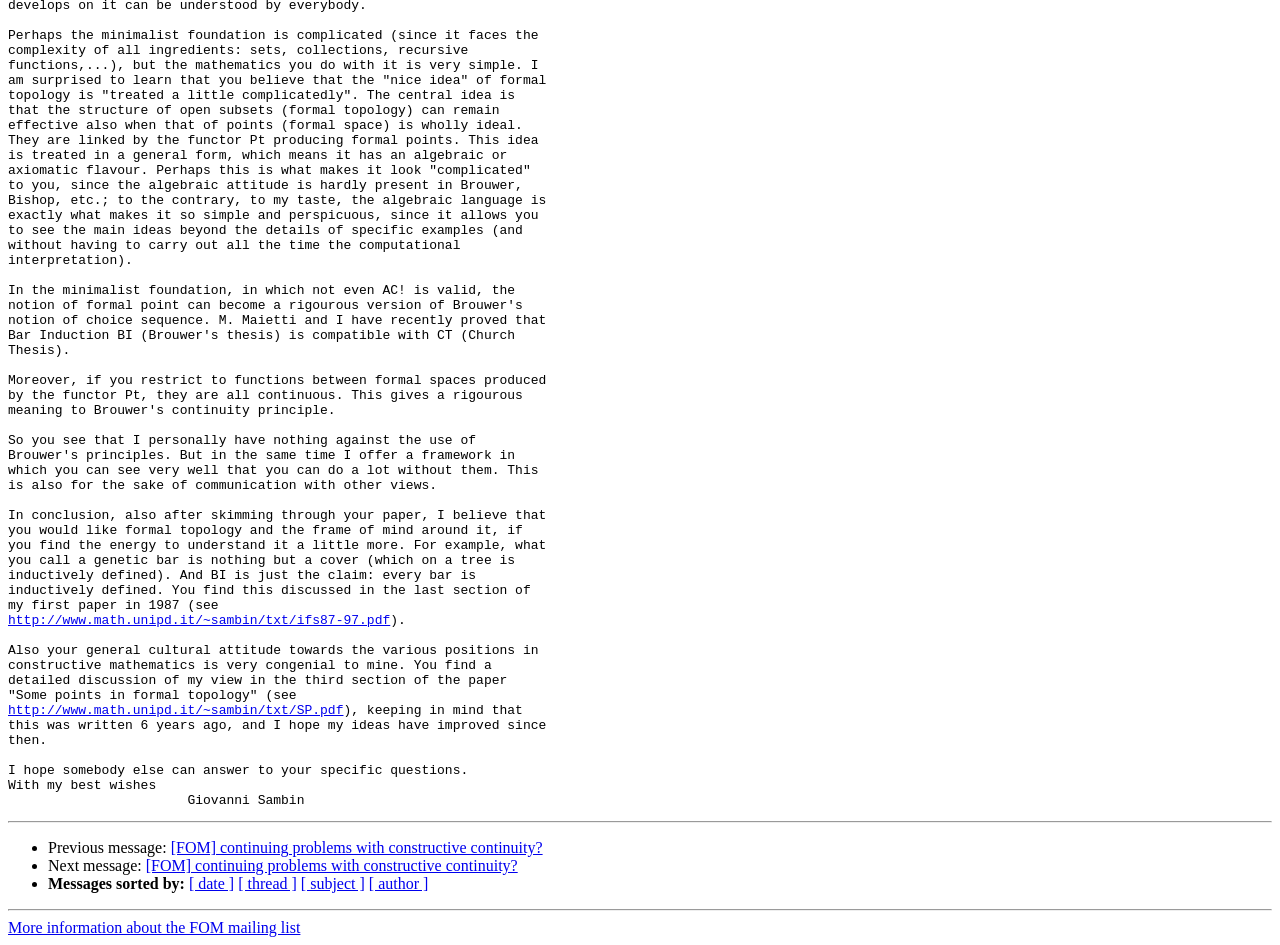Locate the bounding box of the UI element defined by this description: "[ date ]". The coordinates should be given as four float numbers between 0 and 1, formatted as [left, top, right, bottom].

[0.148, 0.926, 0.183, 0.944]